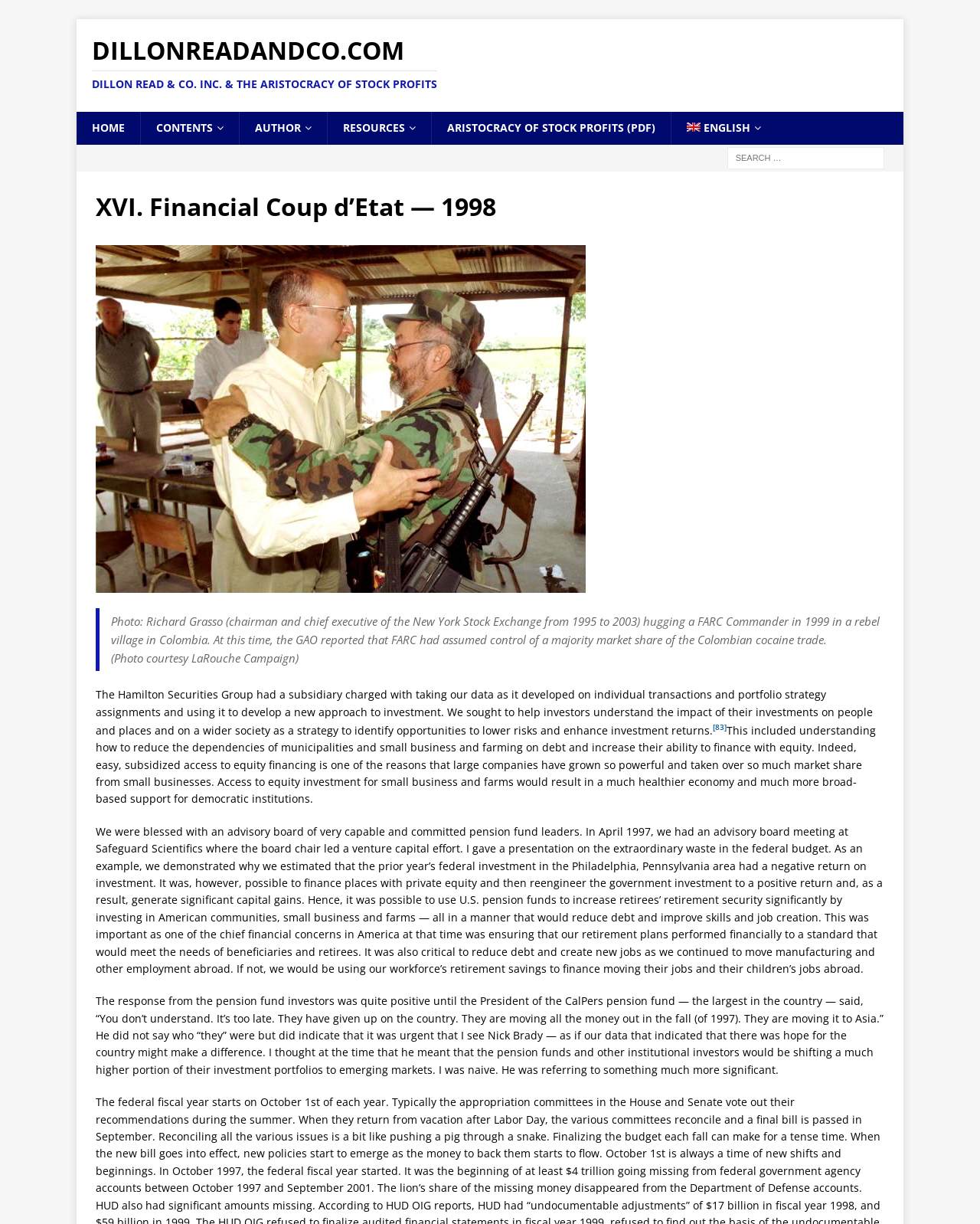Extract the main heading text from the webpage.

XVI. Financial Coup d’Etat — 1998